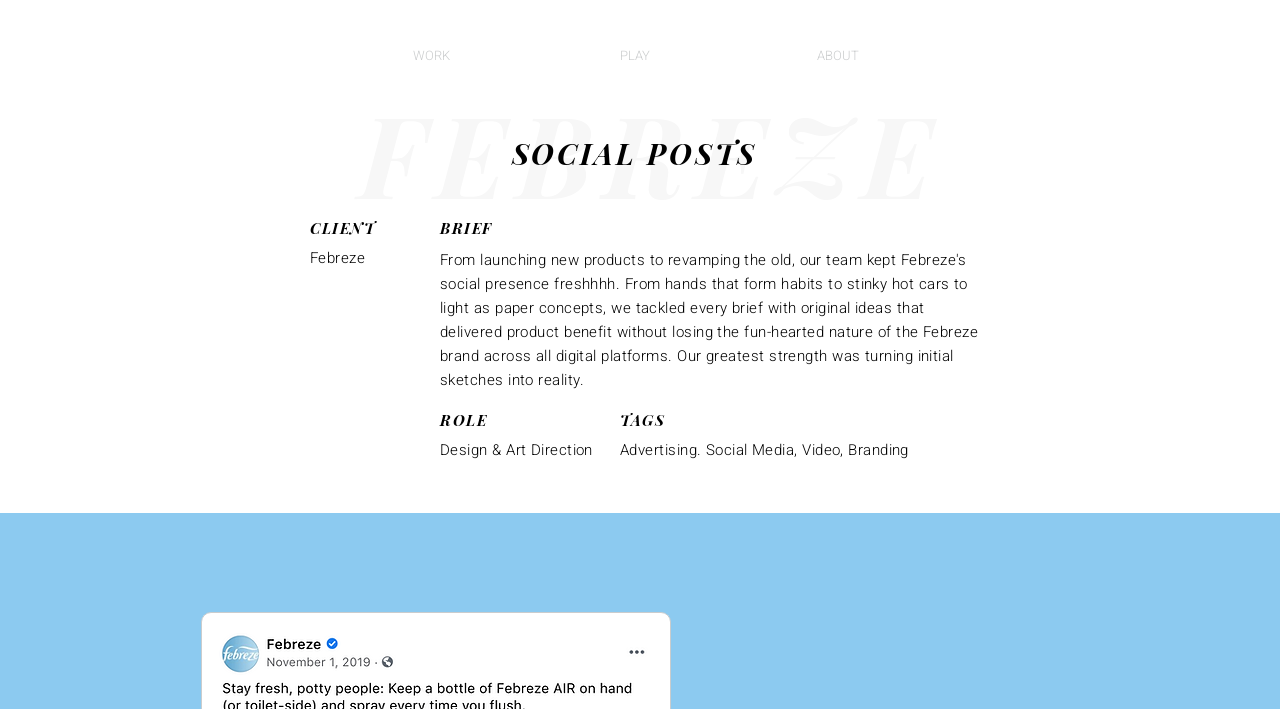Please provide a brief answer to the following inquiry using a single word or phrase:
What is the client of the project?

Febreze